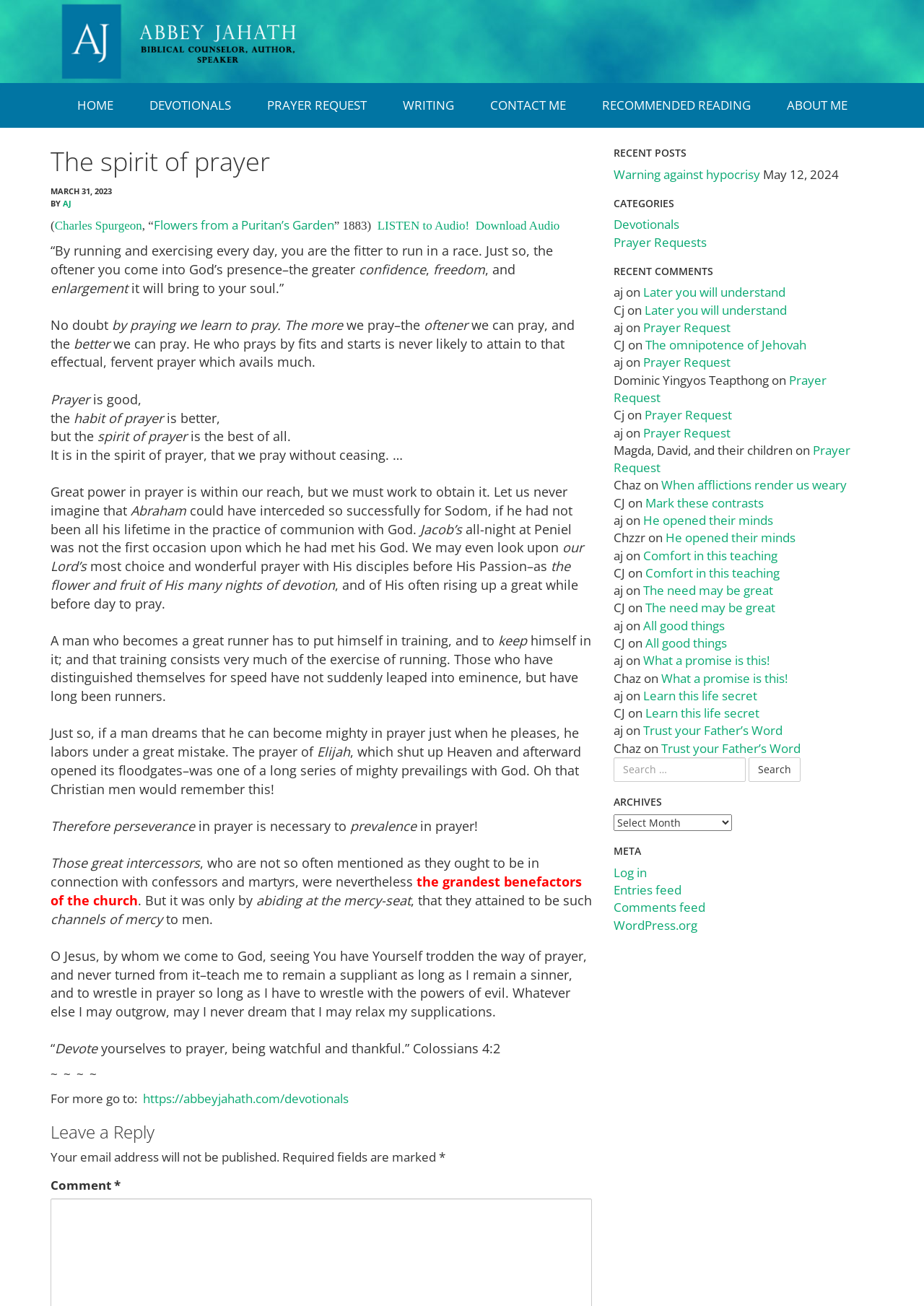Identify the bounding box coordinates necessary to click and complete the given instruction: "Listen to the audio".

[0.408, 0.167, 0.508, 0.178]